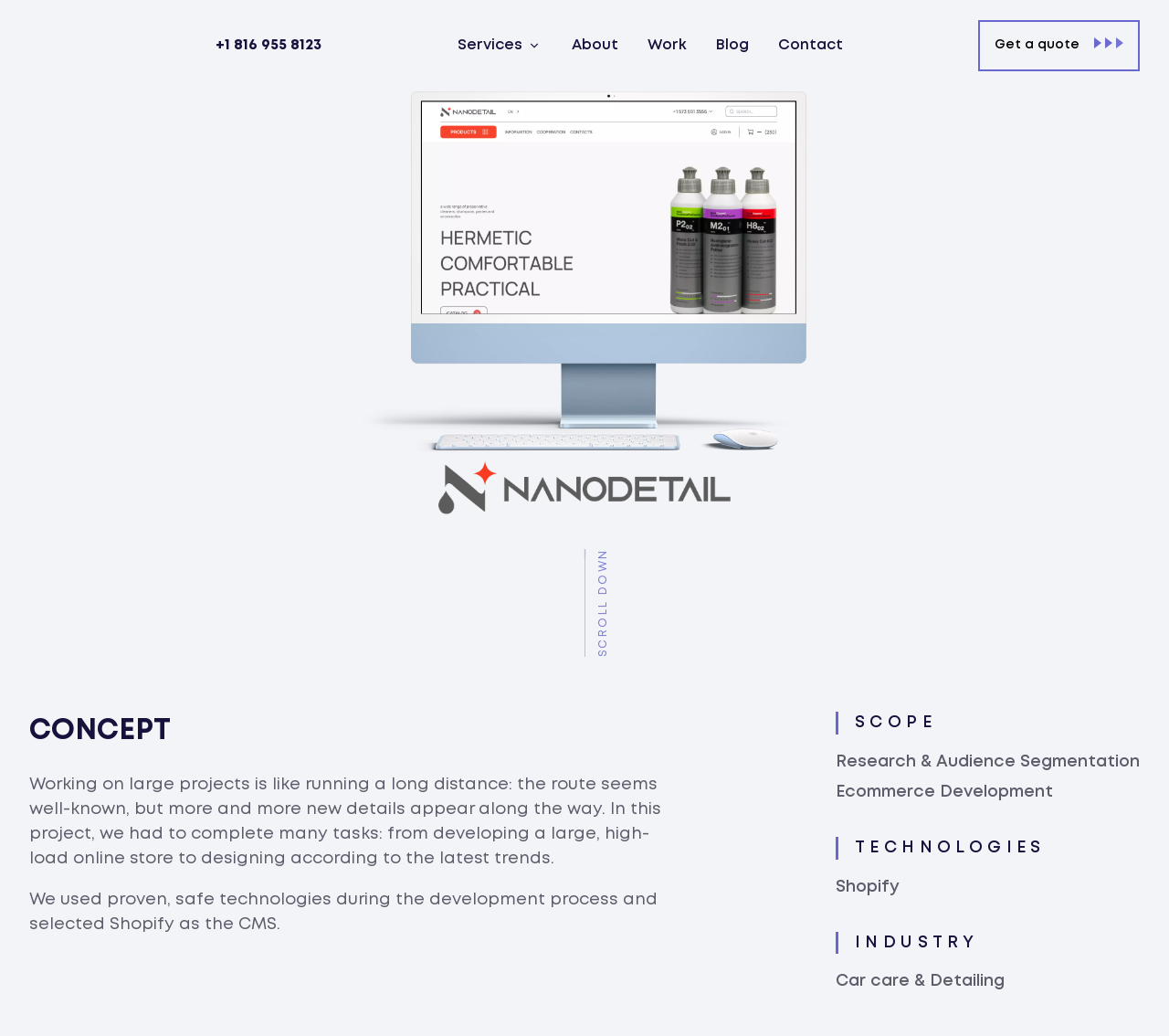Create a detailed narrative describing the layout and content of the webpage.

The webpage is about Nanodetail, a car care and detailing company, and its collaboration with Come Back Agency. At the top left corner, there is a logo link with an image and the text "COME BACK". Next to it, there is a phone number link with the text "+1 816 955 8123". 

On the top navigation bar, there are five links: "Services", "About", "Work", "Blog", and "Contact", arranged from left to right. 

Below the navigation bar, there is a large image of Nanodetail, taking up most of the width of the page. Above the image, there is a link to fill out a brief with the text "Get a quote". 

Further down the page, there is a call-to-action link "SCROLL DOWN" in the middle of the page. 

The main content of the page is divided into four sections: "CONCEPT", "SCOPE", "TECHNOLOGIES", and "INDUSTRY". The "CONCEPT" section has a heading and two paragraphs of text, describing the project and the development process. The "SCOPE" section has a heading and two lines of text, listing "Research & Audience Segmentation" and "Ecommerce Development". The "TECHNOLOGIES" section has a heading and one line of text, mentioning "Shopify". The "INDUSTRY" section has a heading and one line of text, specifying "Car care & Detailing".